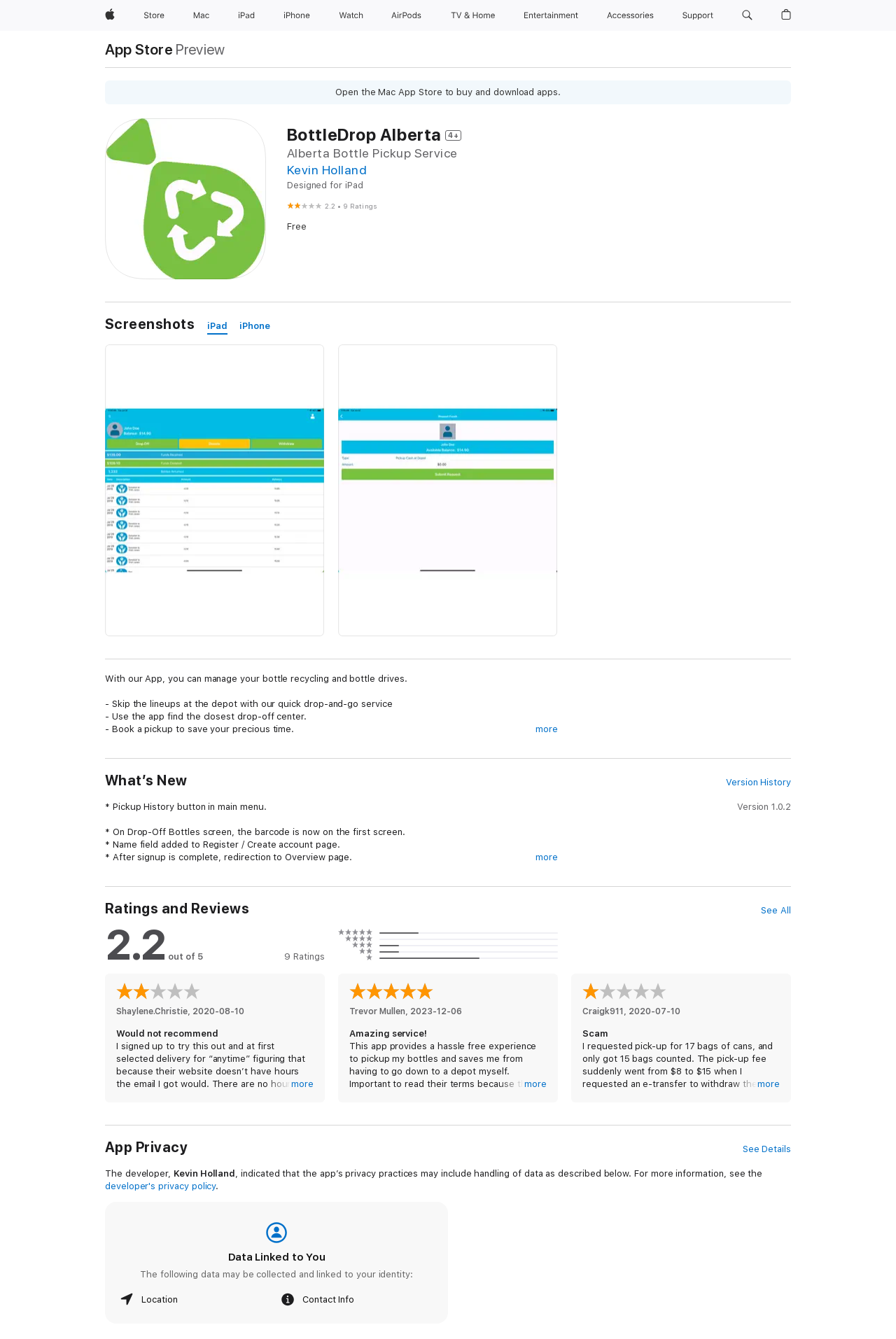Give a one-word or short phrase answer to the question: 
What can users do with the BottleDrop Alberta app?

Manage account, find drop-off locations, schedule pickup, cash out or donate